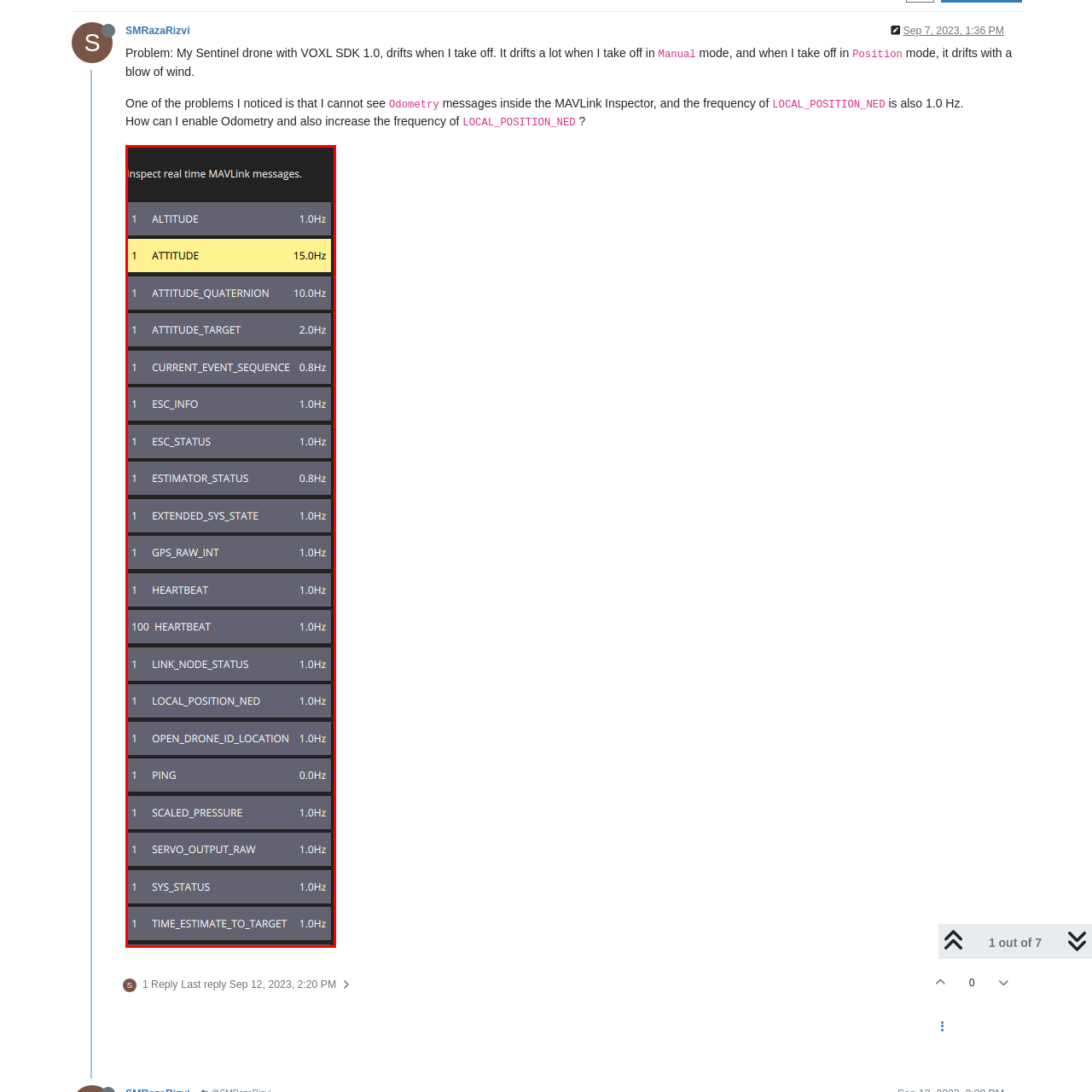Please provide a comprehensive description of the image highlighted by the red bounding box.

The image displays a detailed table of MAVLink messages, providing real-time telemetry data from a drone system. Each row presents different message types along with their respective update frequencies measured in Hertz (Hz). Notably, the "ATTITUDE" message is highlighted, indicating it is being sent at a frequency of 15.0 Hz, suggesting a high refresh rate for critical attitude data. The table includes other important parameters such as "ALTITUDE" at 1.0 Hz, "GPS_RAW_INT" at 1.0 Hz, and various system statuses, offering essential insights for monitoring and optimizing drone performance. This data is crucial for developers and operators in assessing and troubleshooting drone functionalities.